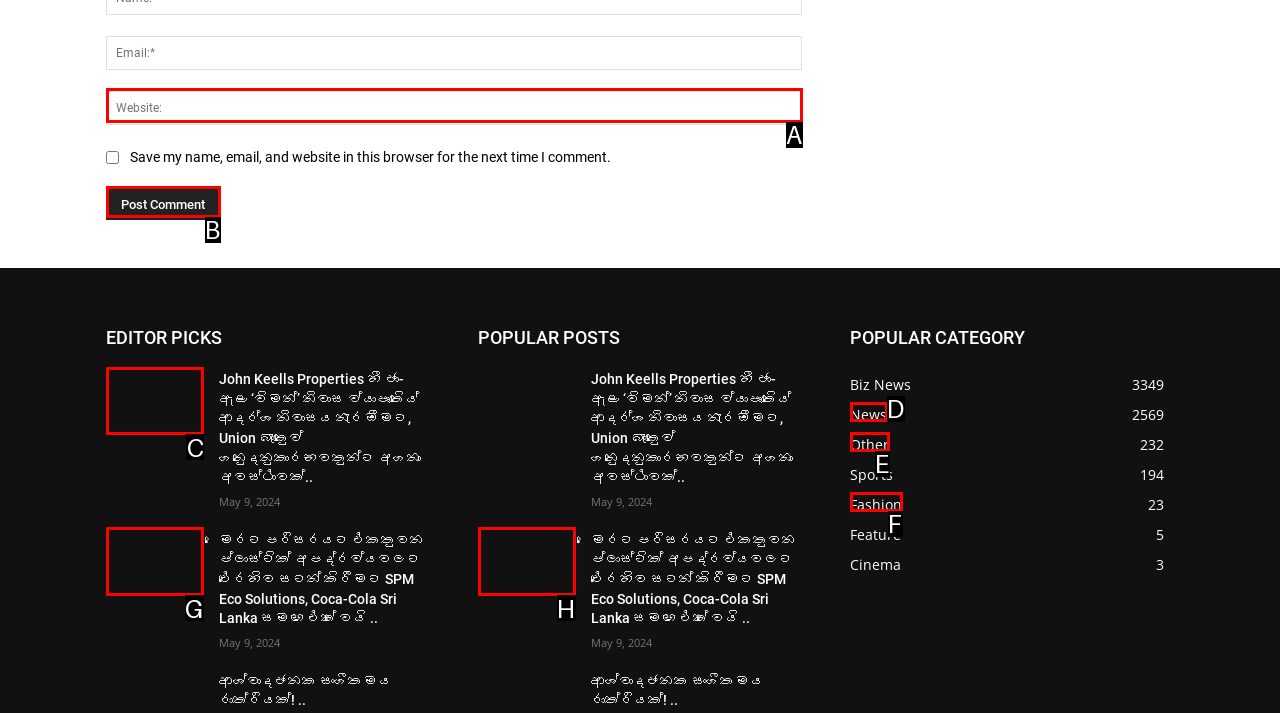Which HTML element should be clicked to complete the following task: Read John Keells Properties news?
Answer with the letter corresponding to the correct choice.

C